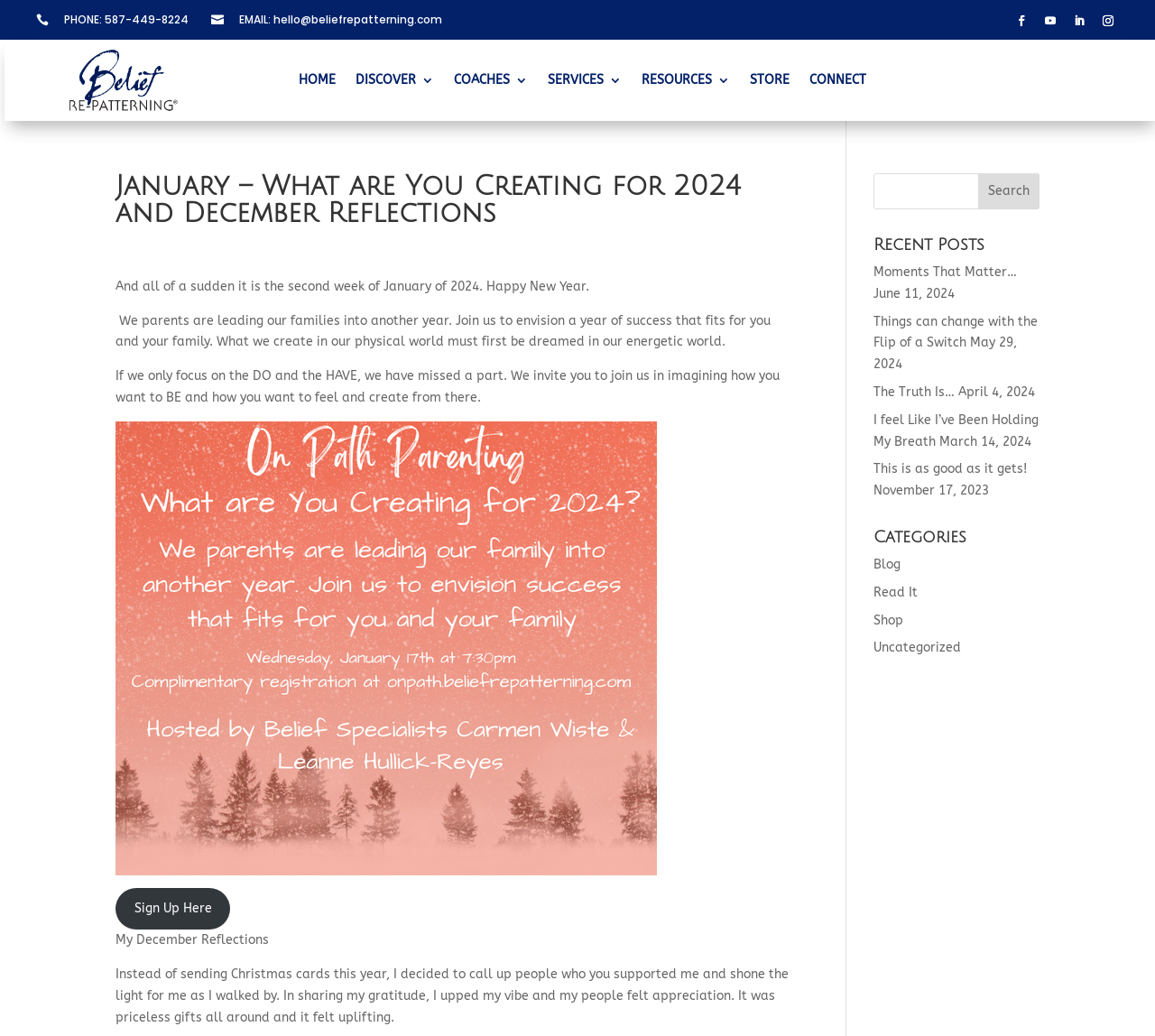Please give a concise answer to this question using a single word or phrase: 
What is the title of the first recent post?

Moments That Matter…